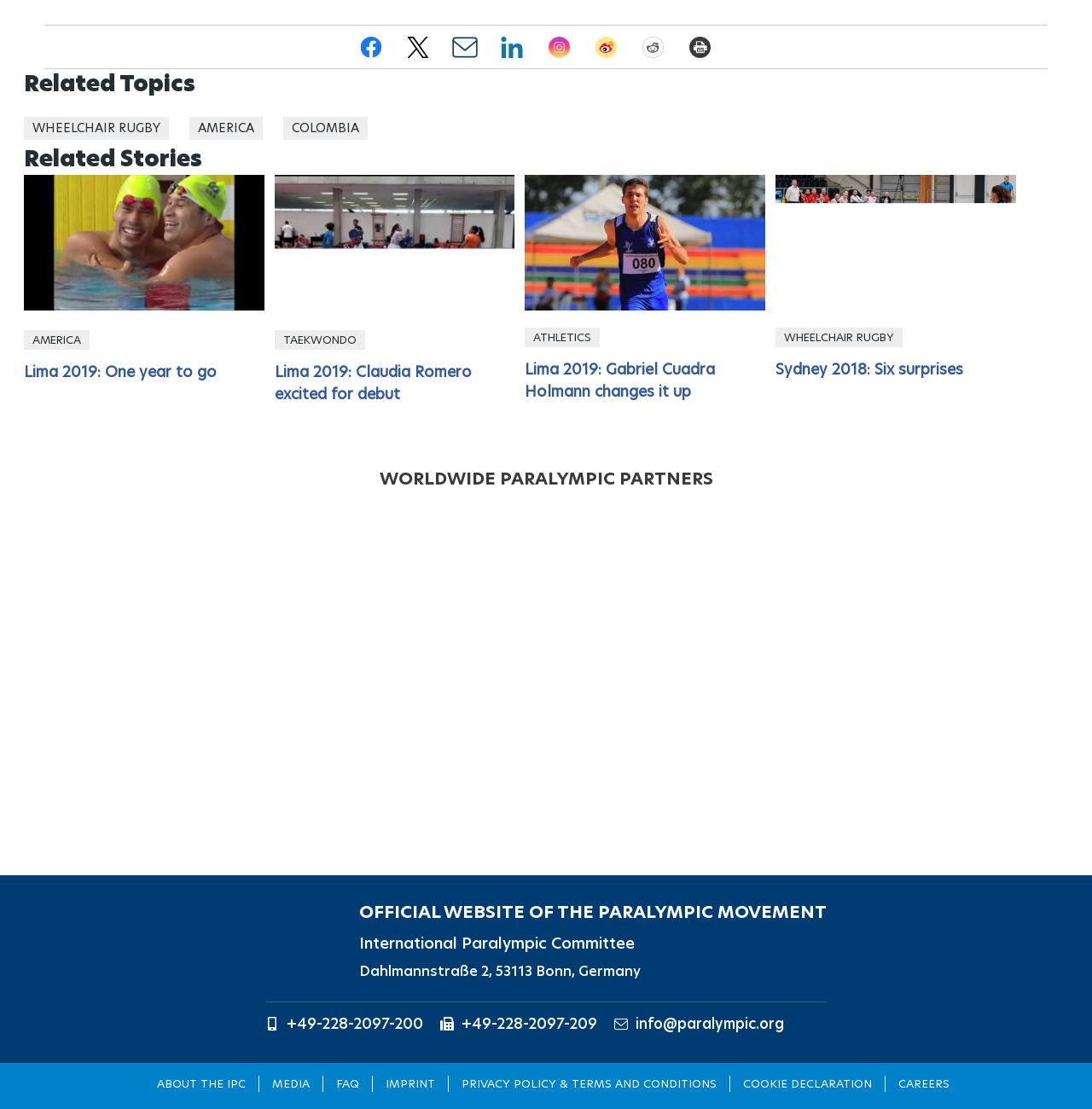Show the bounding box coordinates of the element that should be clicked to complete the task: "Check out AB InBev partner".

[0.051, 0.466, 0.152, 0.558]